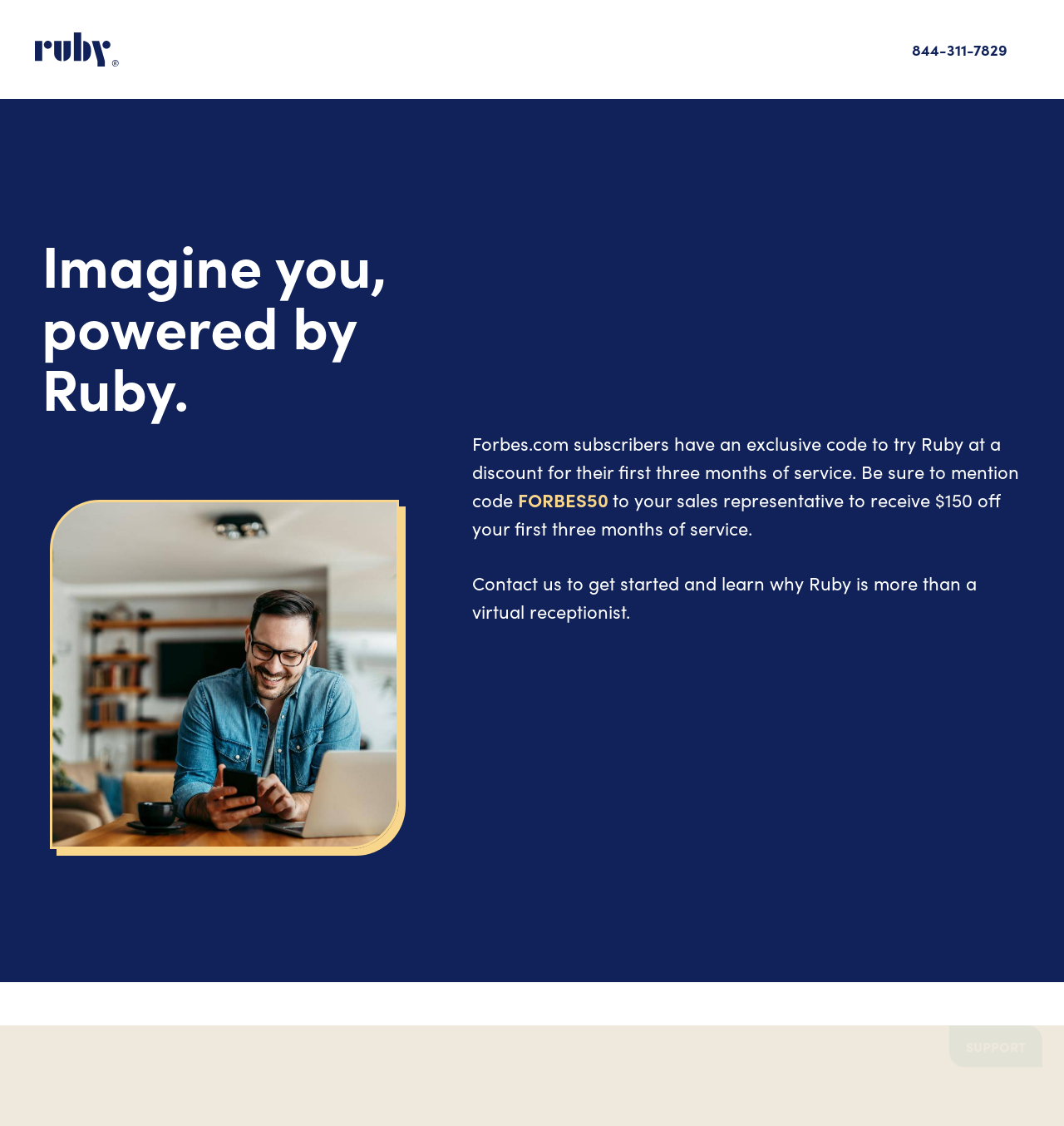Using the information in the image, give a detailed answer to the following question: What is the purpose of contacting the sales representative?

I found the purpose by looking at the StaticText element with the text 'Contact us to get started and learn why Ruby is more than a virtual receptionist.' which has a bounding box with coordinates [0.444, 0.506, 0.918, 0.554].